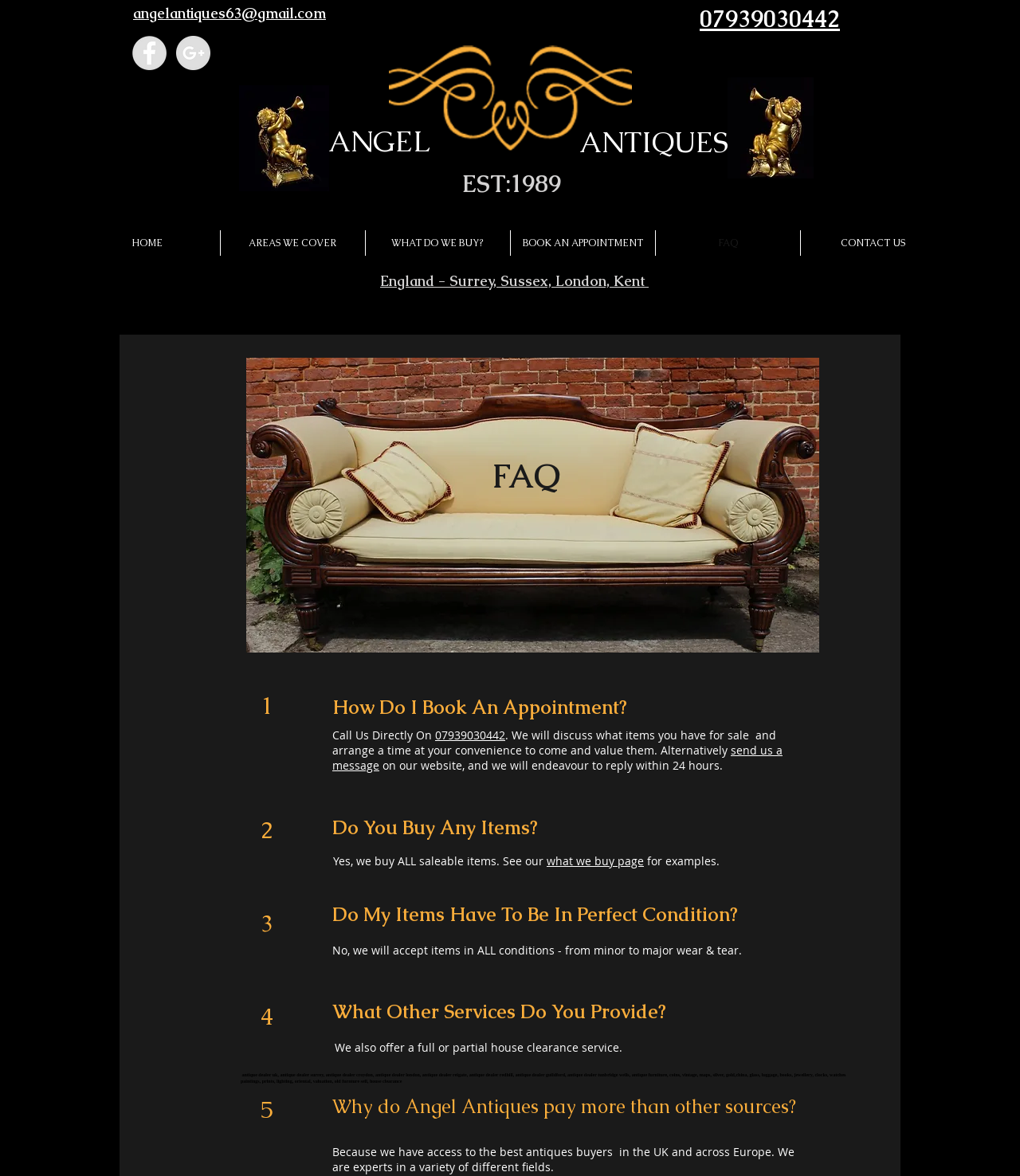Please identify the bounding box coordinates for the region that you need to click to follow this instruction: "Search for something".

None